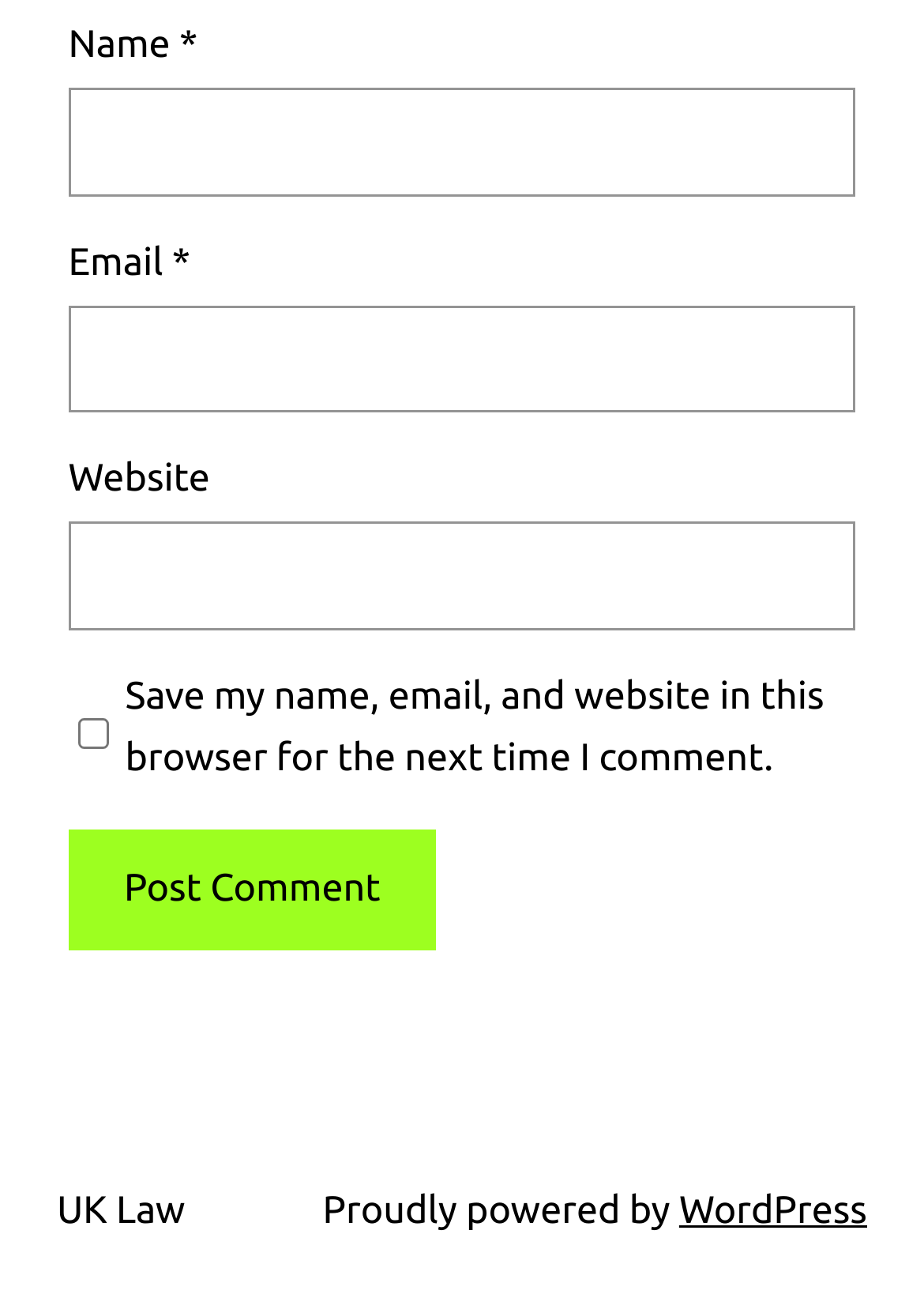Please provide a comprehensive response to the question based on the details in the image: What is the label of the first textbox?

The first textbox is labeled 'Name *', indicating that it is a required field.